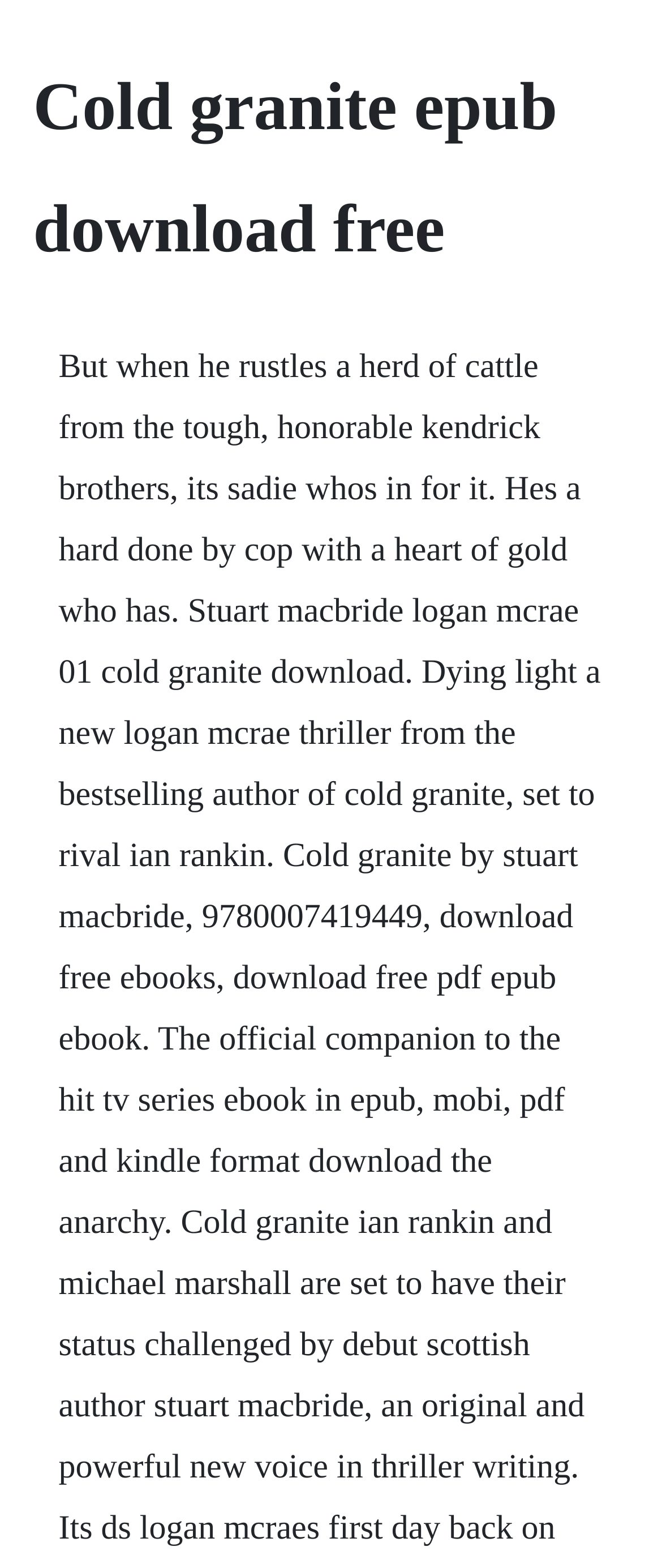Your task is to find and give the main heading text of the webpage.

Cold granite epub download free